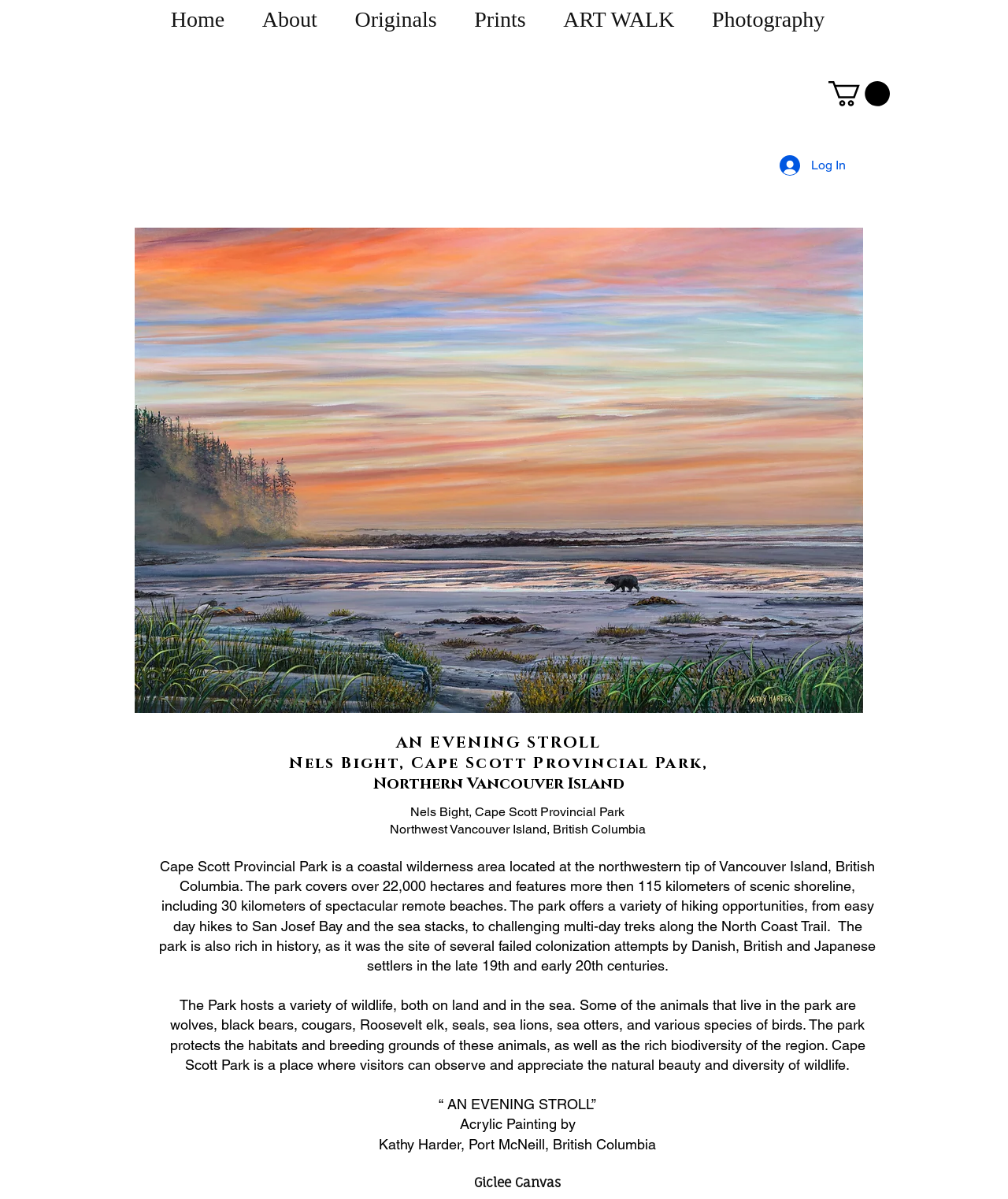Given the element description Log In, specify the bounding box coordinates of the corresponding UI element in the format (top-left x, top-left y, bottom-right x, bottom-right y). All values must be between 0 and 1.

[0.762, 0.125, 0.85, 0.15]